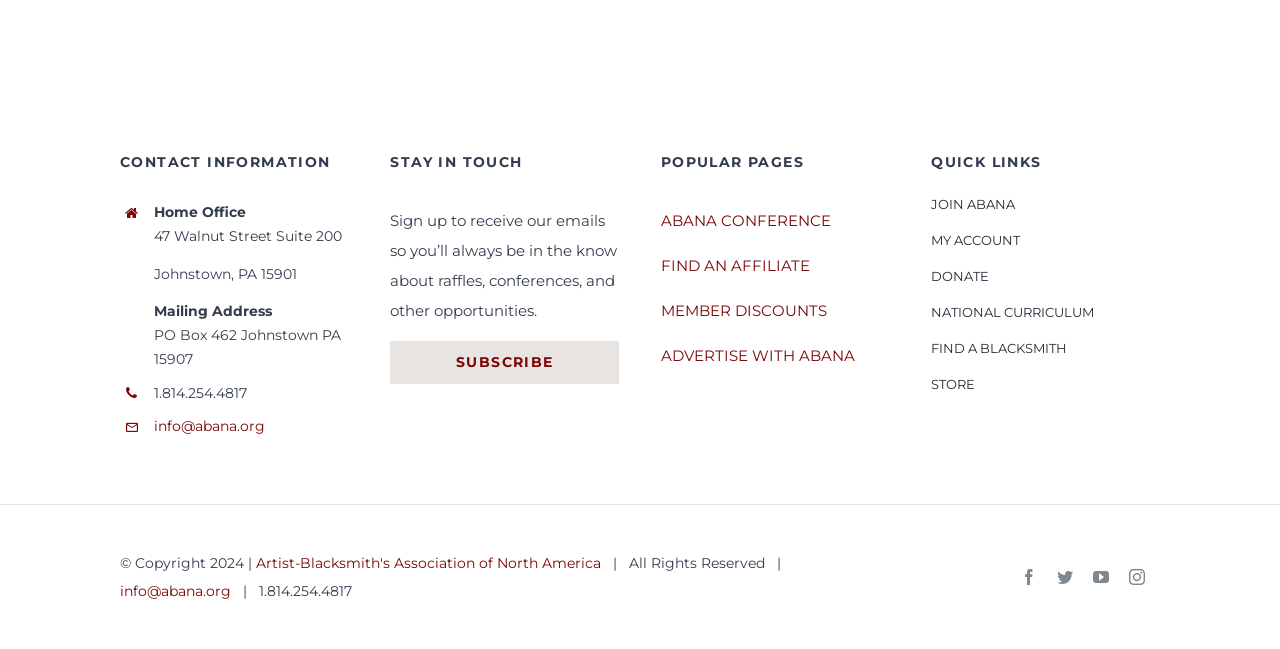Find the bounding box coordinates of the element to click in order to complete this instruction: "Visit ABANA conference page". The bounding box coordinates must be four float numbers between 0 and 1, denoted as [left, top, right, bottom].

[0.516, 0.325, 0.649, 0.354]